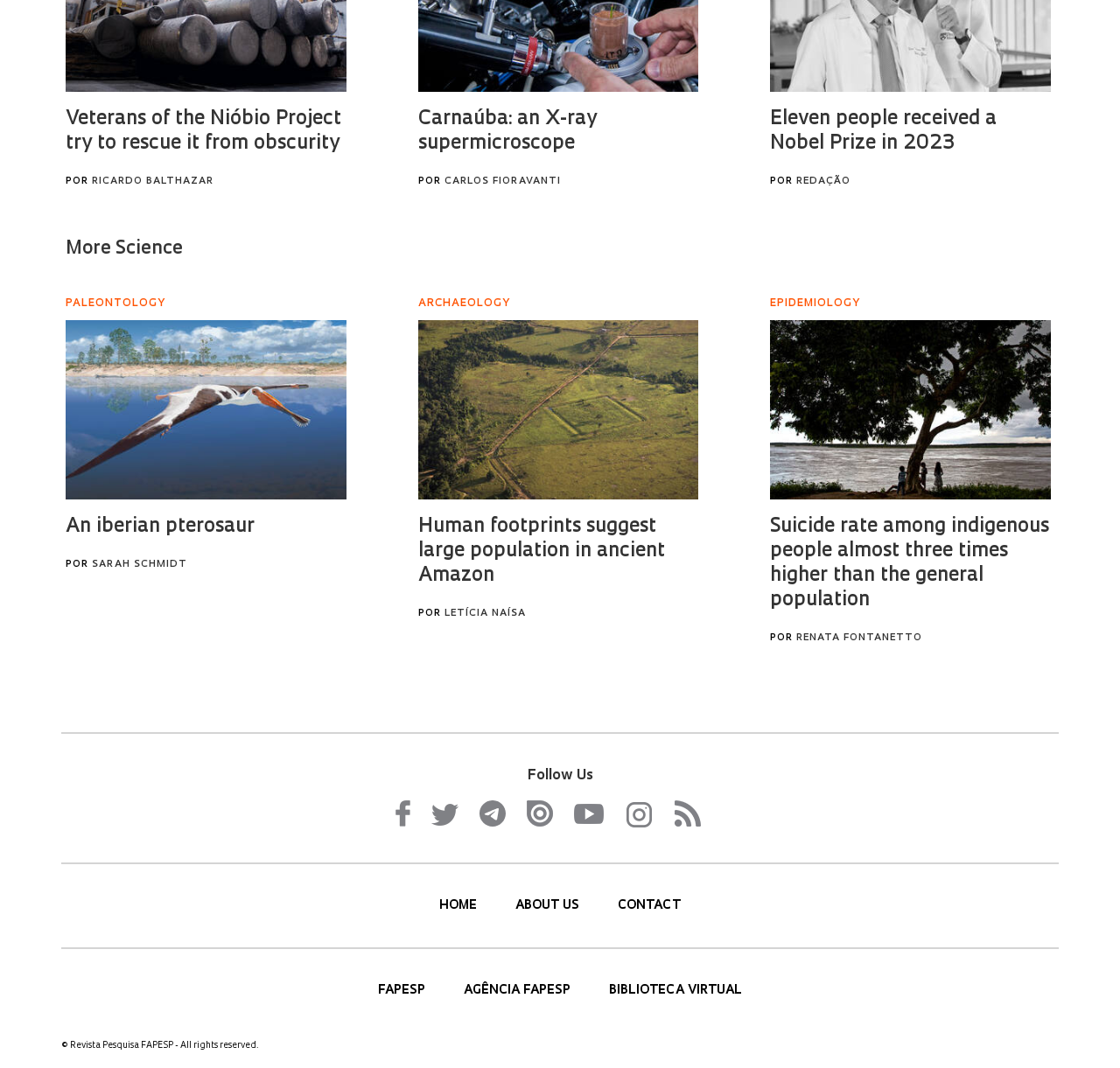Please determine the bounding box coordinates of the section I need to click to accomplish this instruction: "View the 'WORKSHOP' page".

None